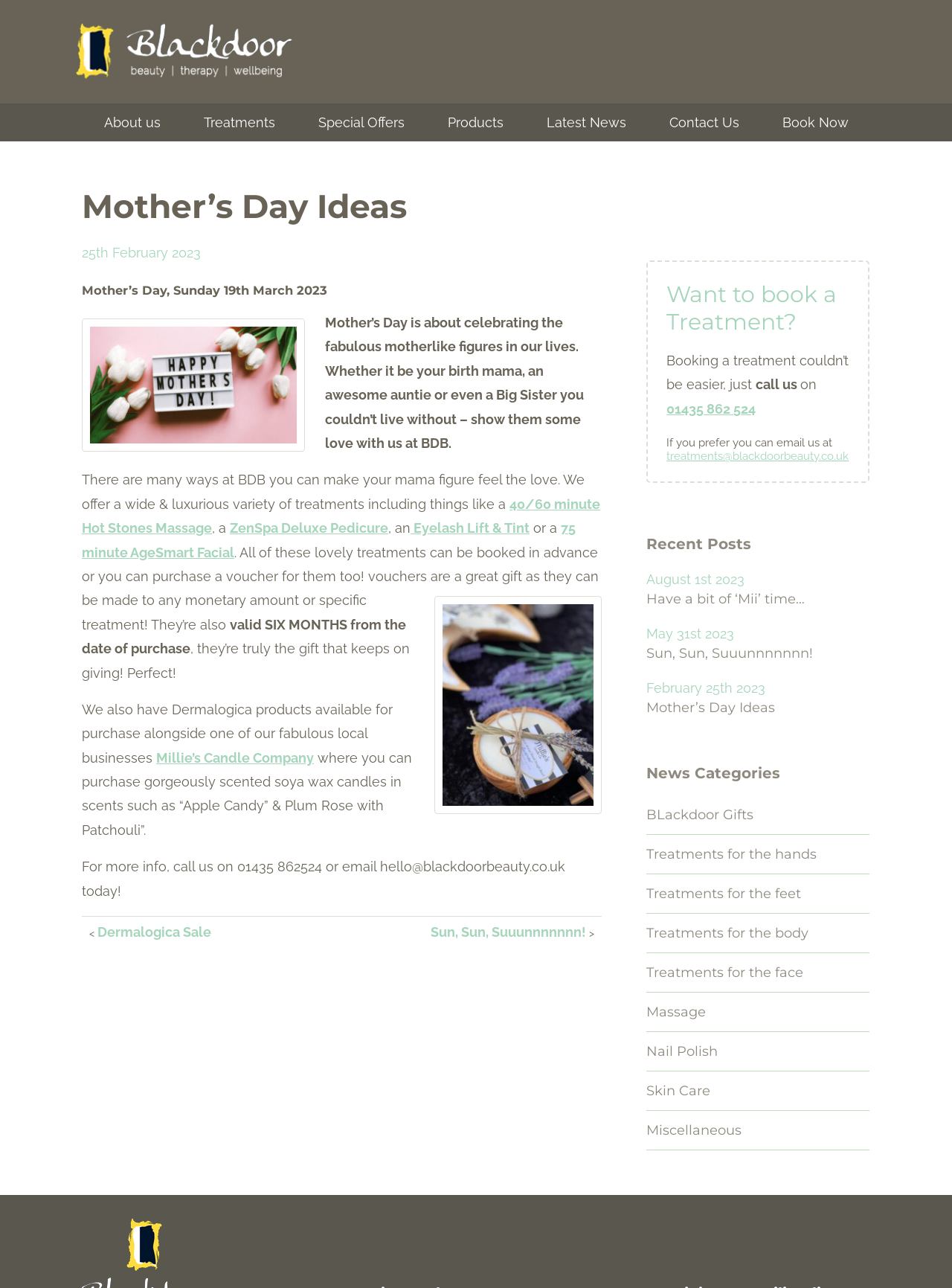Determine the bounding box for the UI element as described: "Miscellaneous". The coordinates should be represented as four float numbers between 0 and 1, formatted as [left, top, right, bottom].

[0.679, 0.871, 0.779, 0.884]